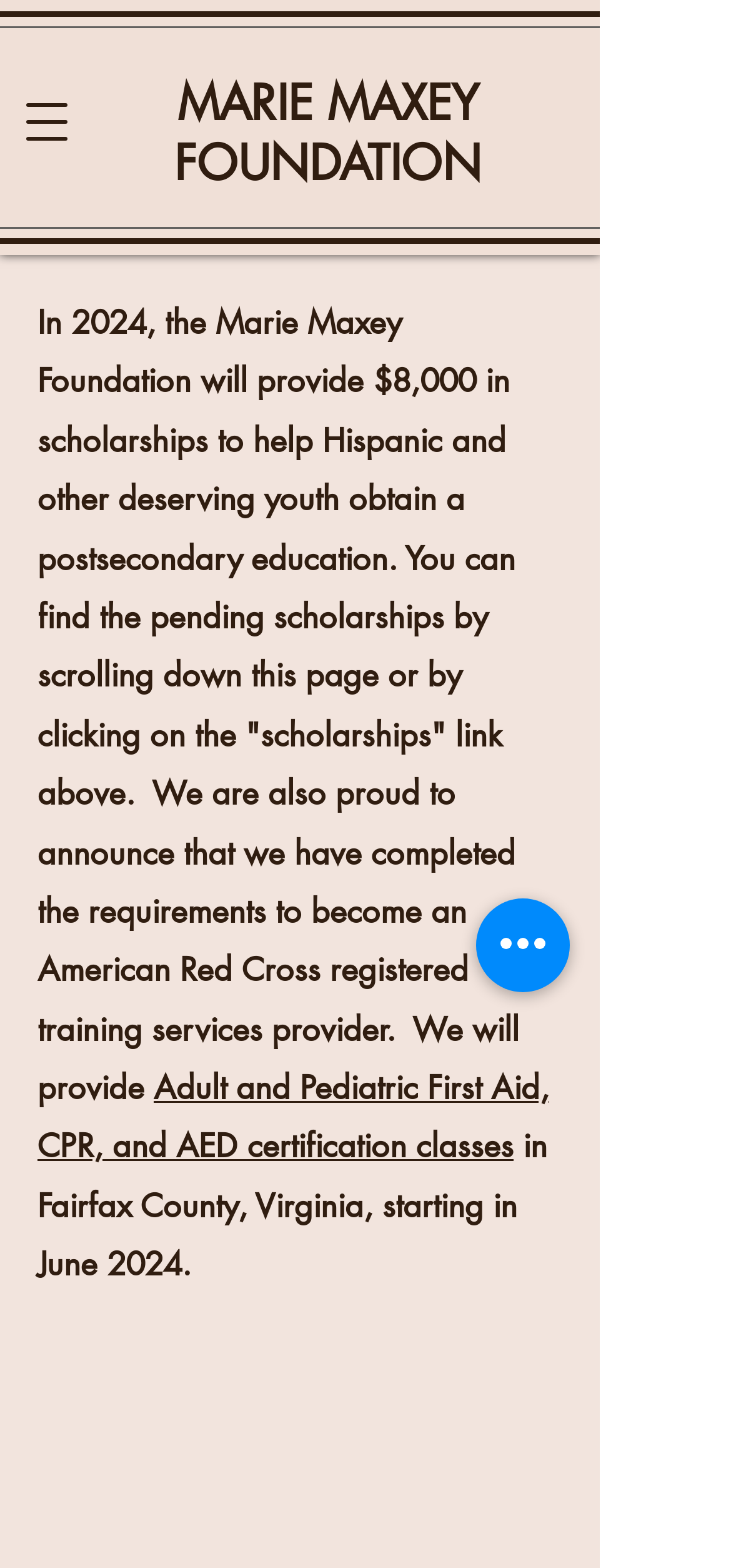Given the element description, predict the bounding box coordinates in the format (top-left x, top-left y, bottom-right x, bottom-right y), using floating point numbers between 0 and 1: aria-label="Quick actions"

[0.651, 0.573, 0.779, 0.633]